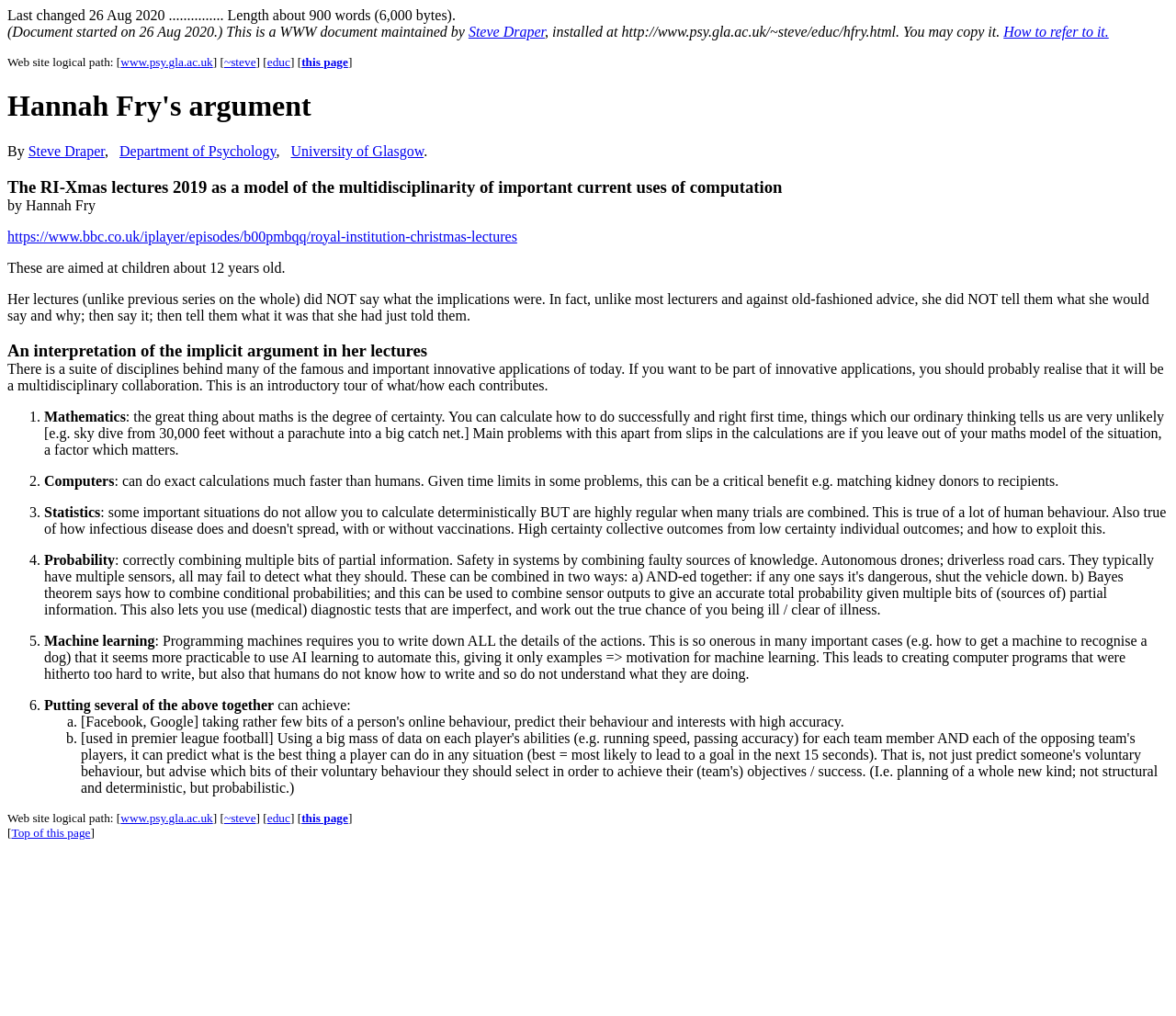Please find and generate the text of the main heading on the webpage.

Hannah Fry's argument